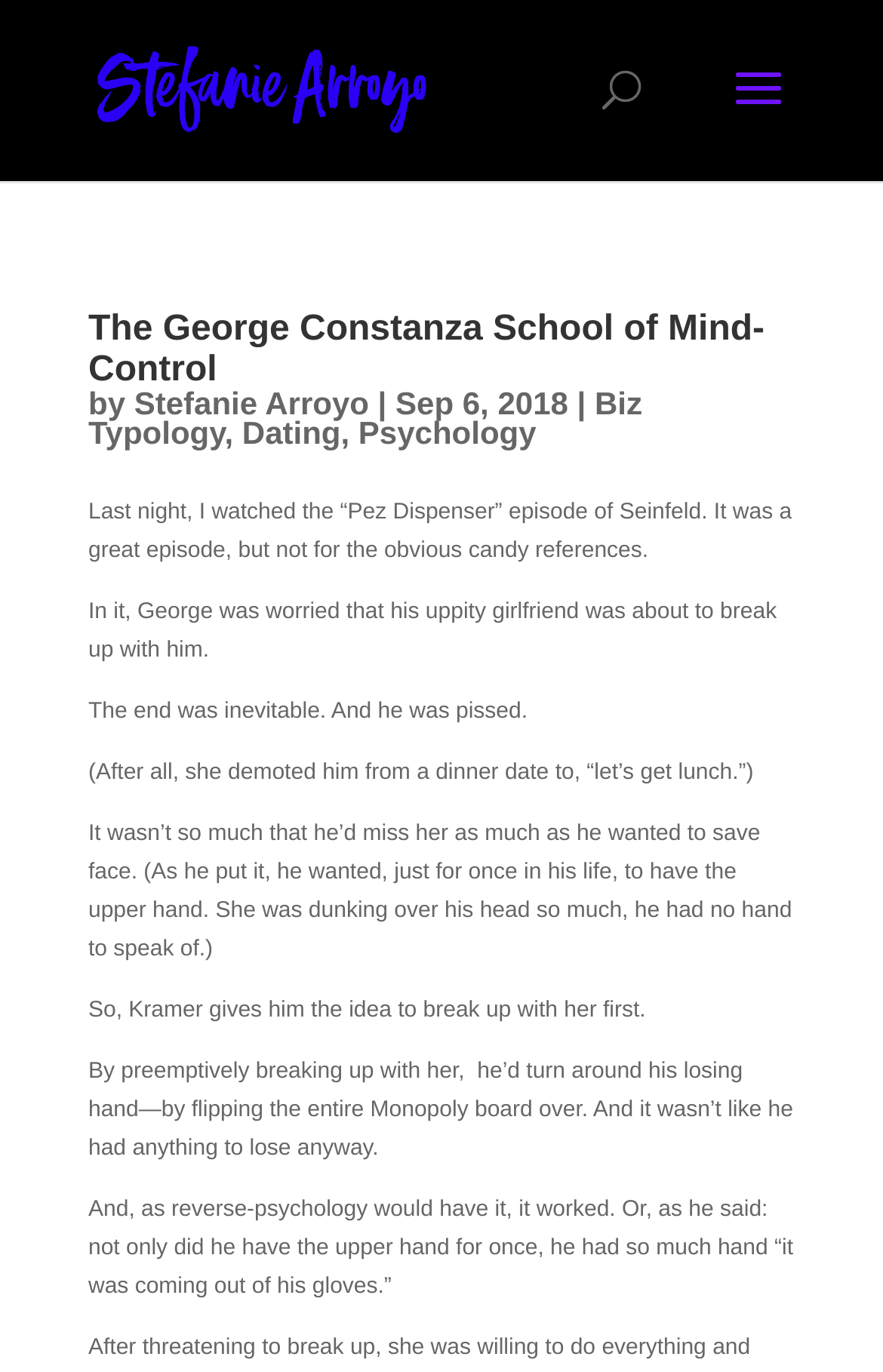What is the date of the article?
Please look at the screenshot and answer in one word or a short phrase.

Sep 6, 2018